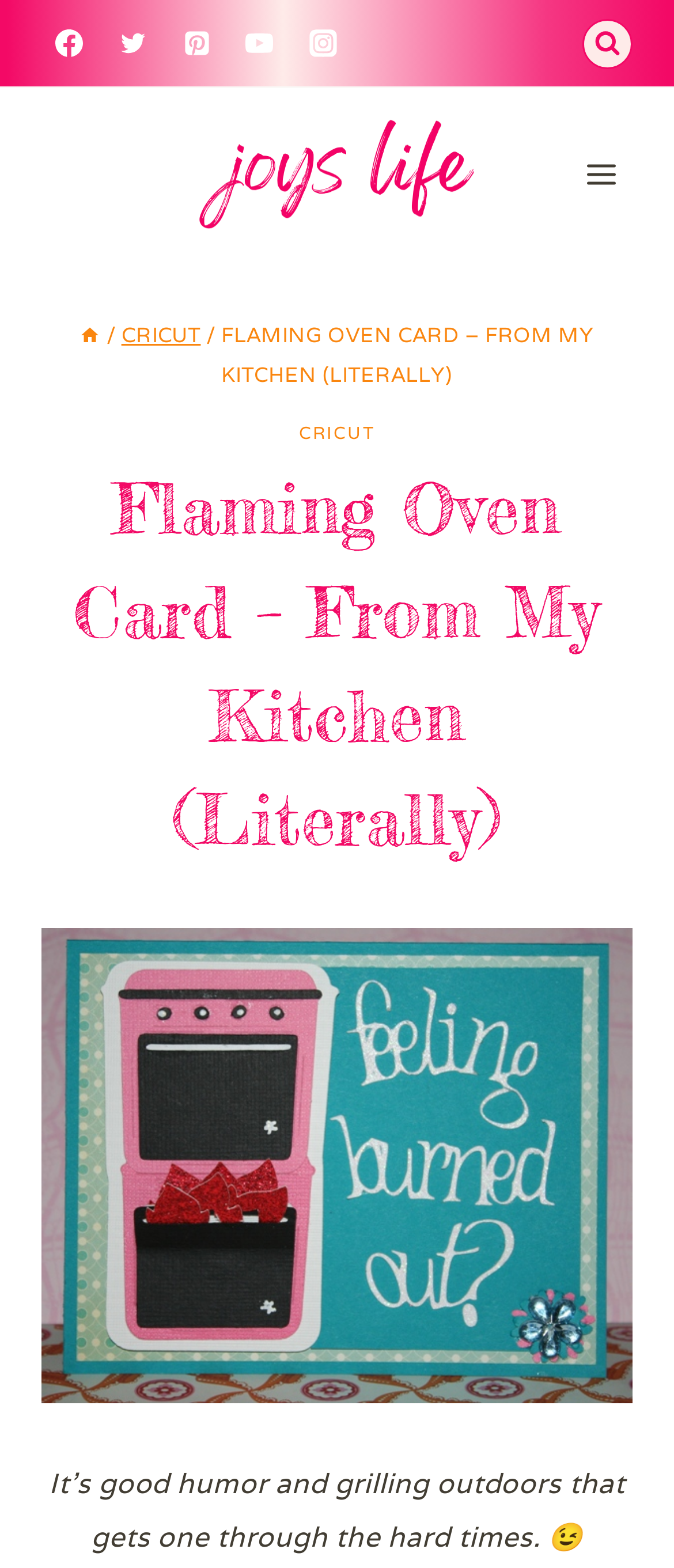Locate the bounding box coordinates of the segment that needs to be clicked to meet this instruction: "Open menu".

[0.844, 0.094, 0.938, 0.129]